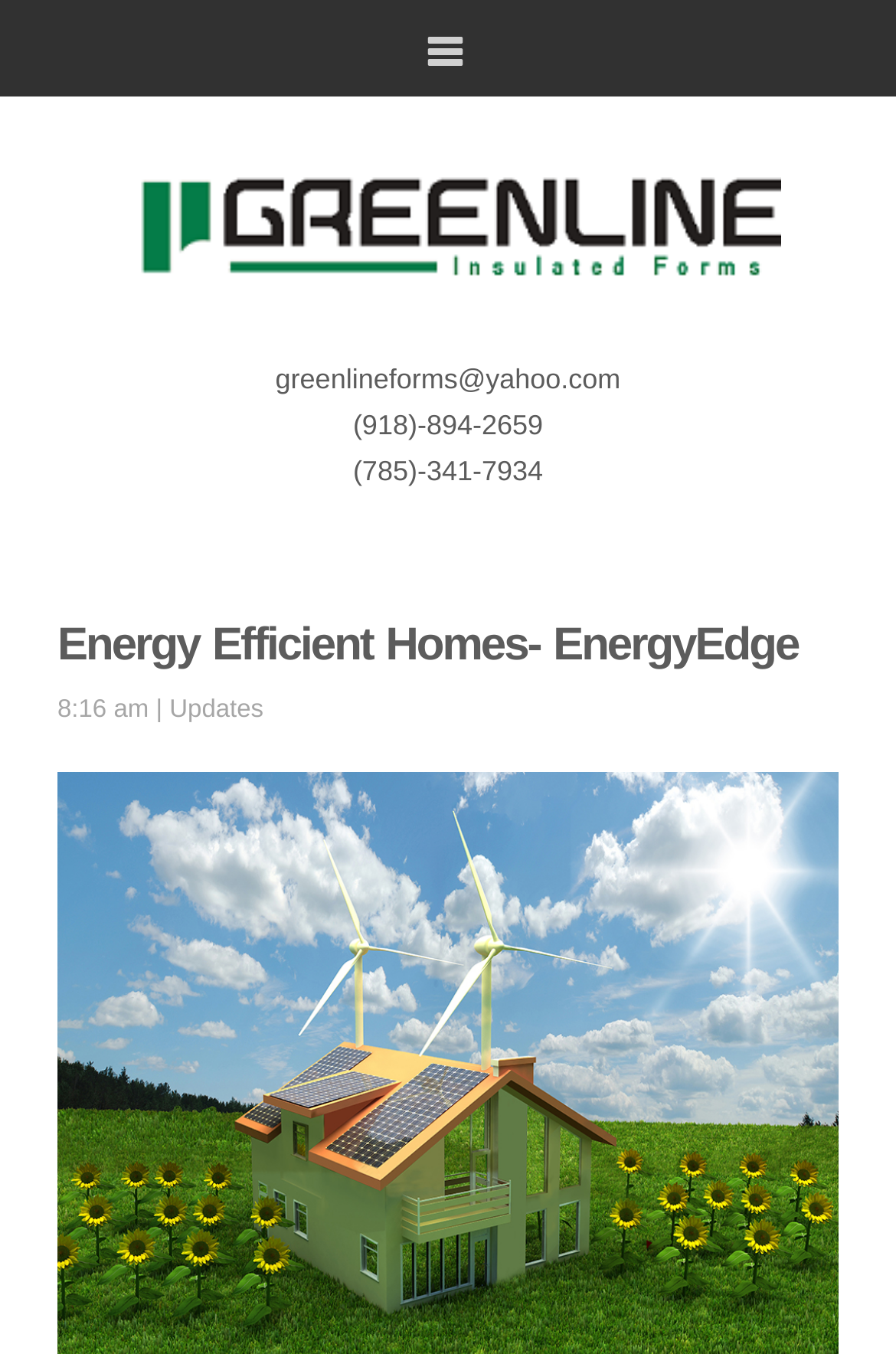Answer the question briefly using a single word or phrase: 
How many links are in the top section?

3